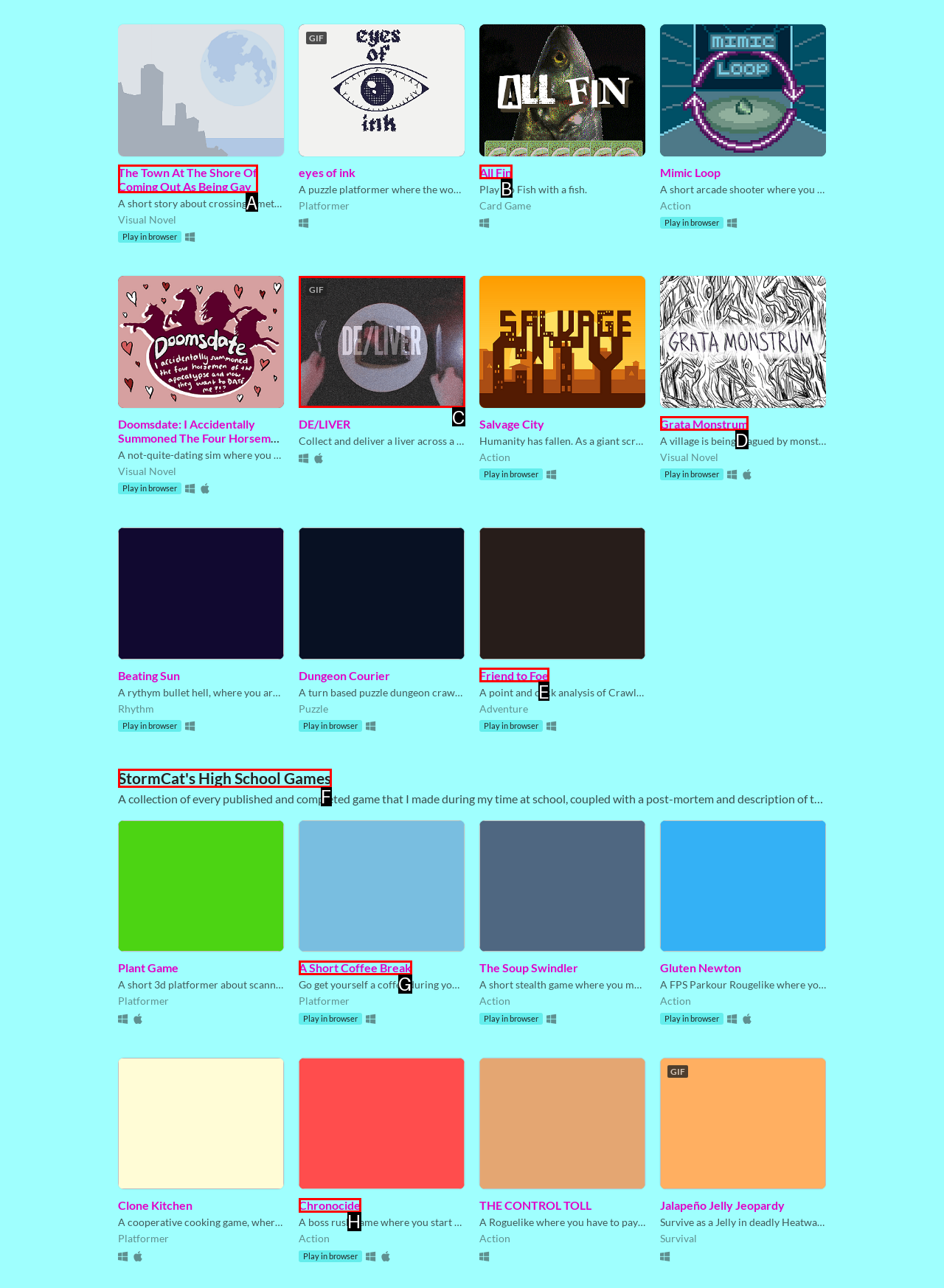From the given choices, identify the element that matches: A Short Coffee Break
Answer with the letter of the selected option.

G